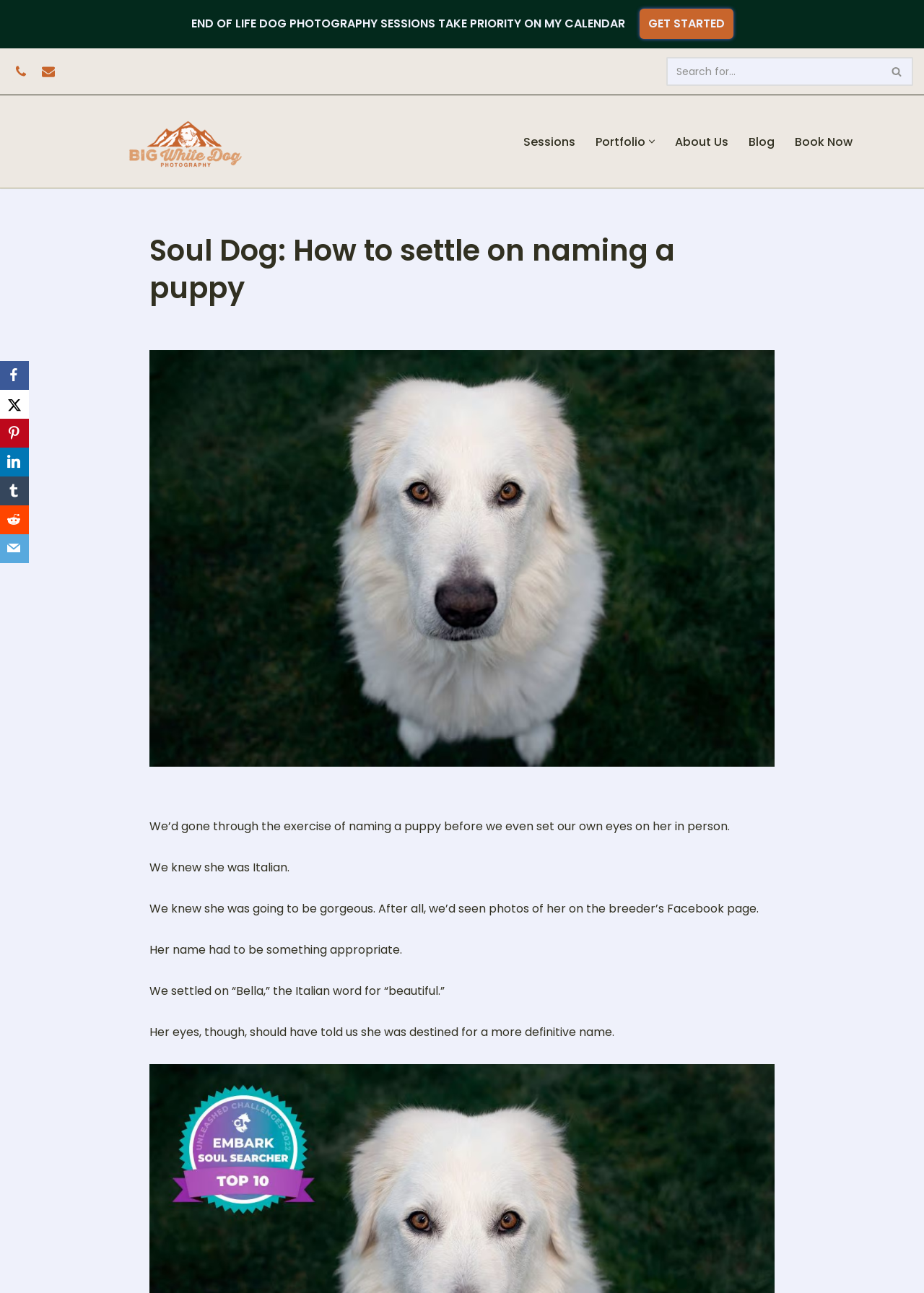Please reply to the following question using a single word or phrase: 
How many social media links are present on the webpage?

6